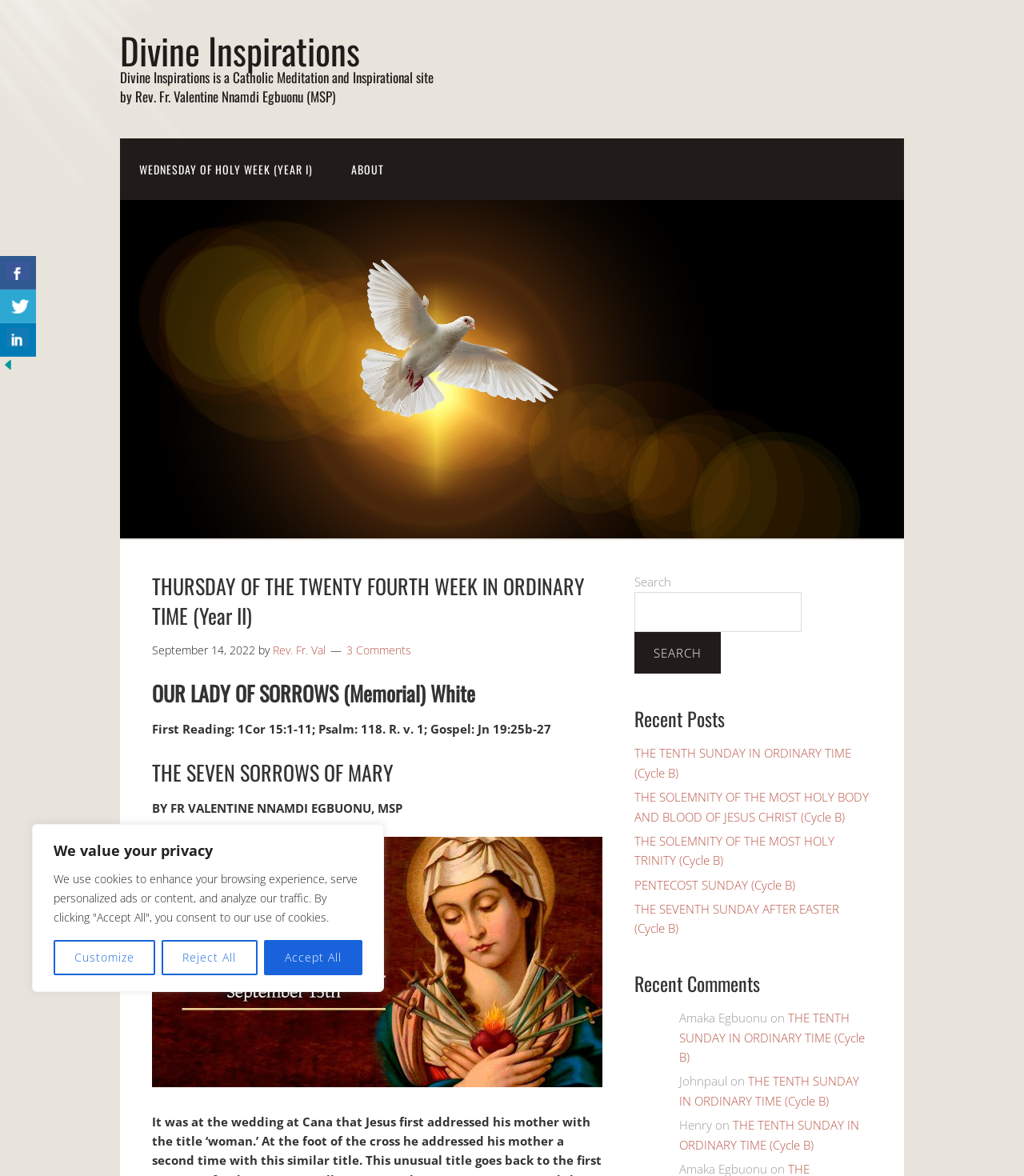What is the title of the current post?
Based on the image, answer the question with as much detail as possible.

I found the answer by looking at the header element with the text 'THURSDAY OF THE TWENTY FOURTH WEEK IN ORDINARY TIME (Year II)' which is the title of the current post